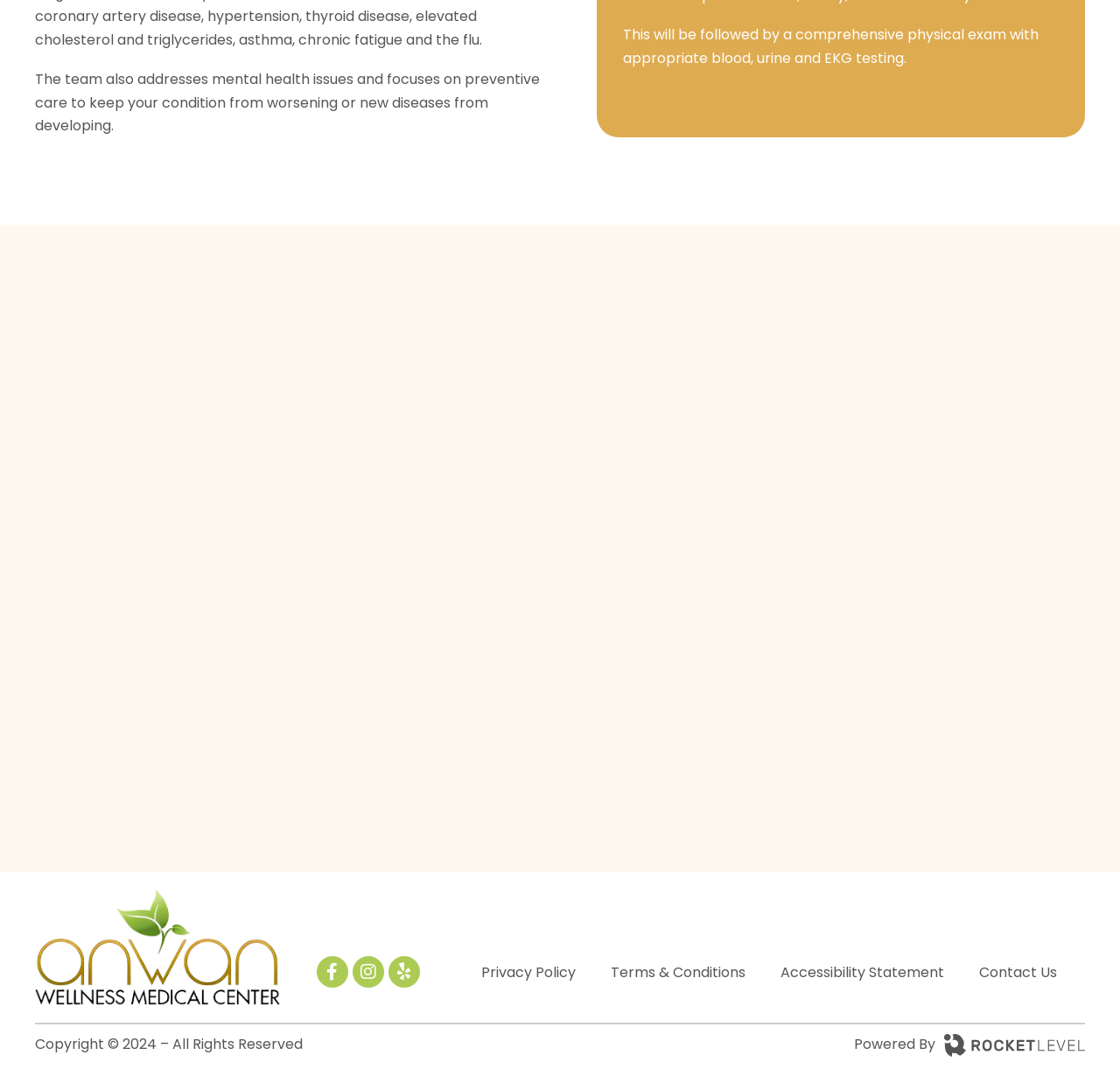Answer the question in a single word or phrase:
What is the focus of the team's care?

Preventive care